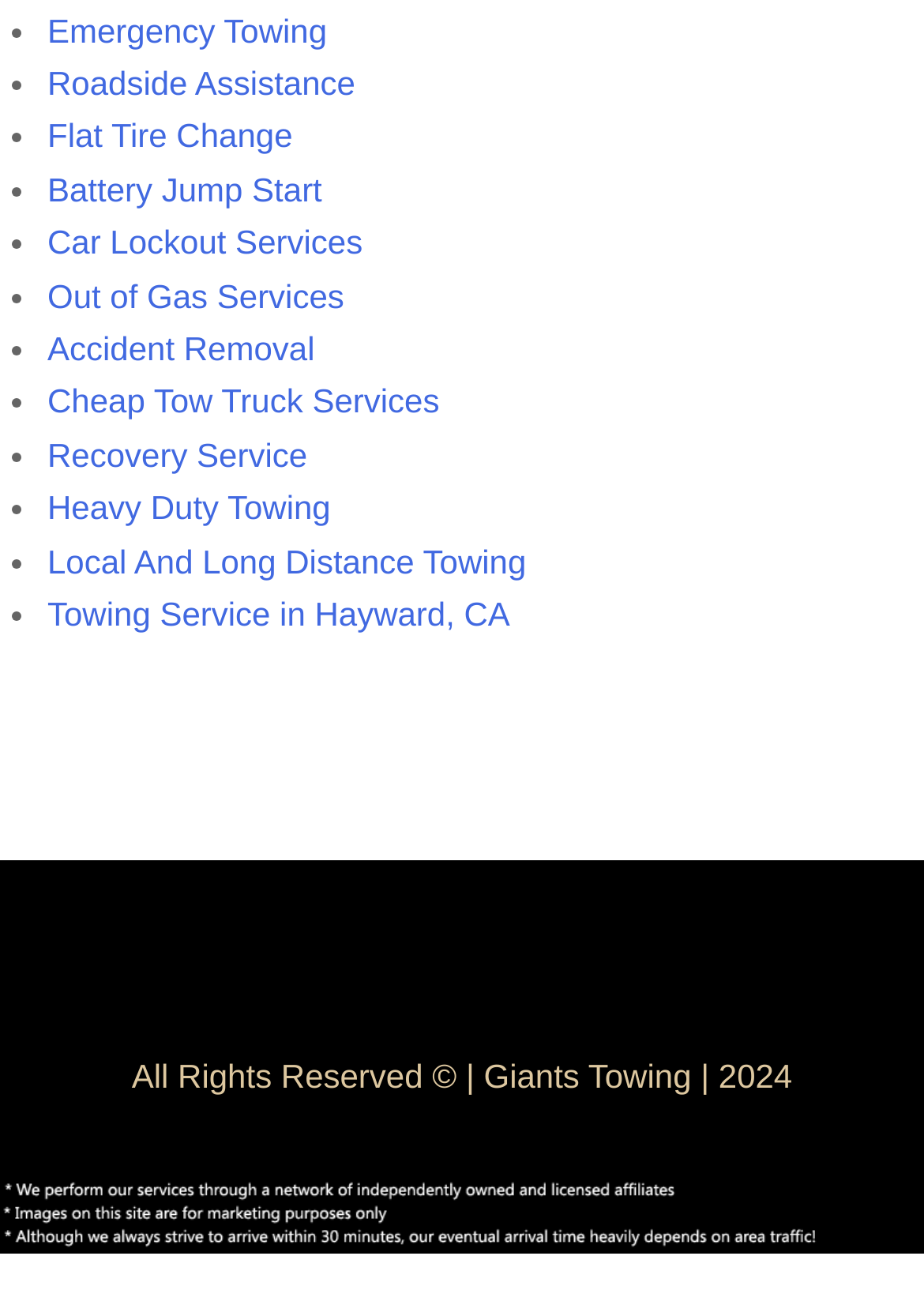Find and provide the bounding box coordinates for the UI element described here: "Giants Towing". The coordinates should be given as four float numbers between 0 and 1: [left, top, right, bottom].

[0.523, 0.813, 0.748, 0.842]